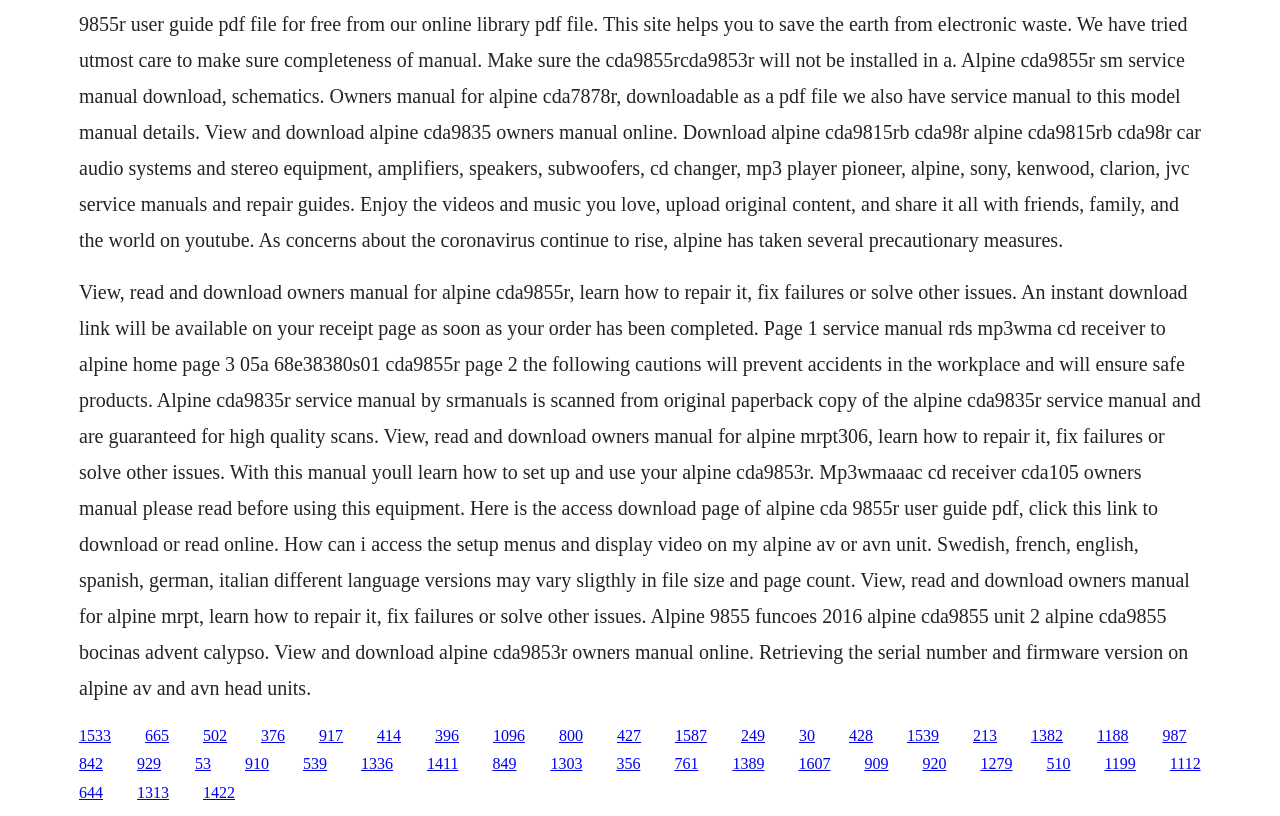What is the purpose of the Alpine CDA9853R service manual?
Answer briefly with a single word or phrase based on the image.

Repair and setup